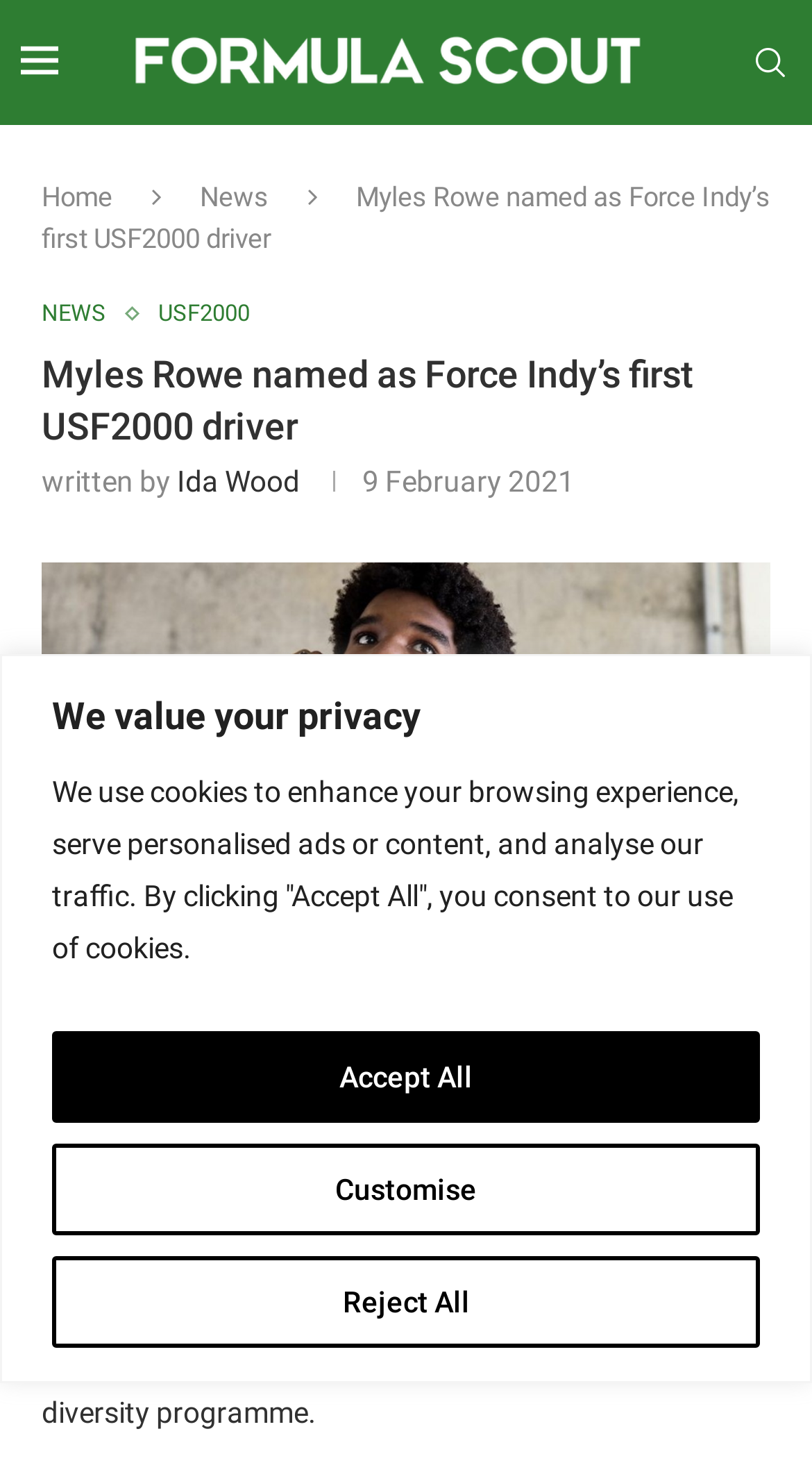Locate the bounding box coordinates of the clickable area needed to fulfill the instruction: "search for something".

[0.923, 0.001, 0.974, 0.084]